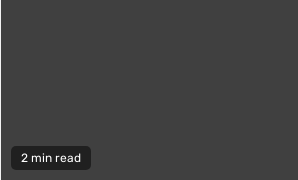Provide a short, one-word or phrase answer to the question below:
What does the text box indicate?

Estimated reading time